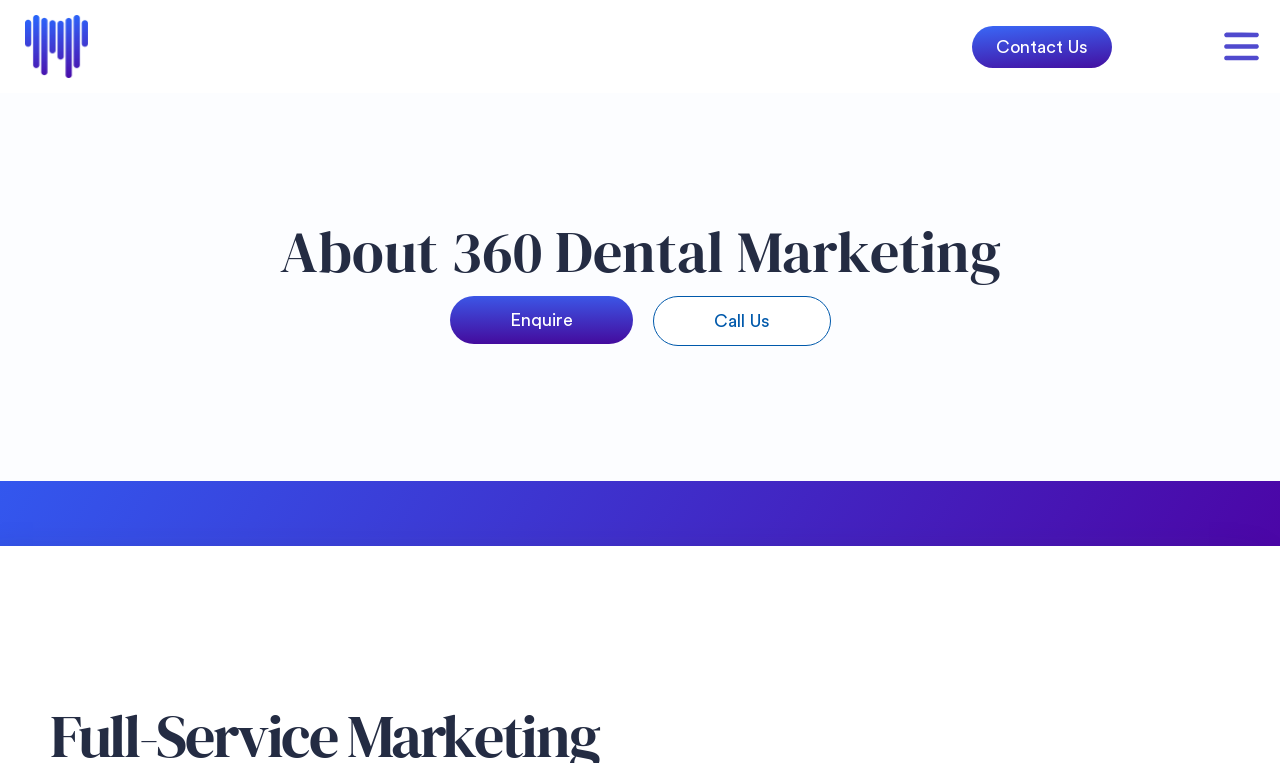What is the purpose of the 'Enquire' link?
Please provide a comprehensive answer based on the contents of the image.

The 'Enquire' link is likely used to send an enquiry to the company, possibly to ask about their services or to get more information.